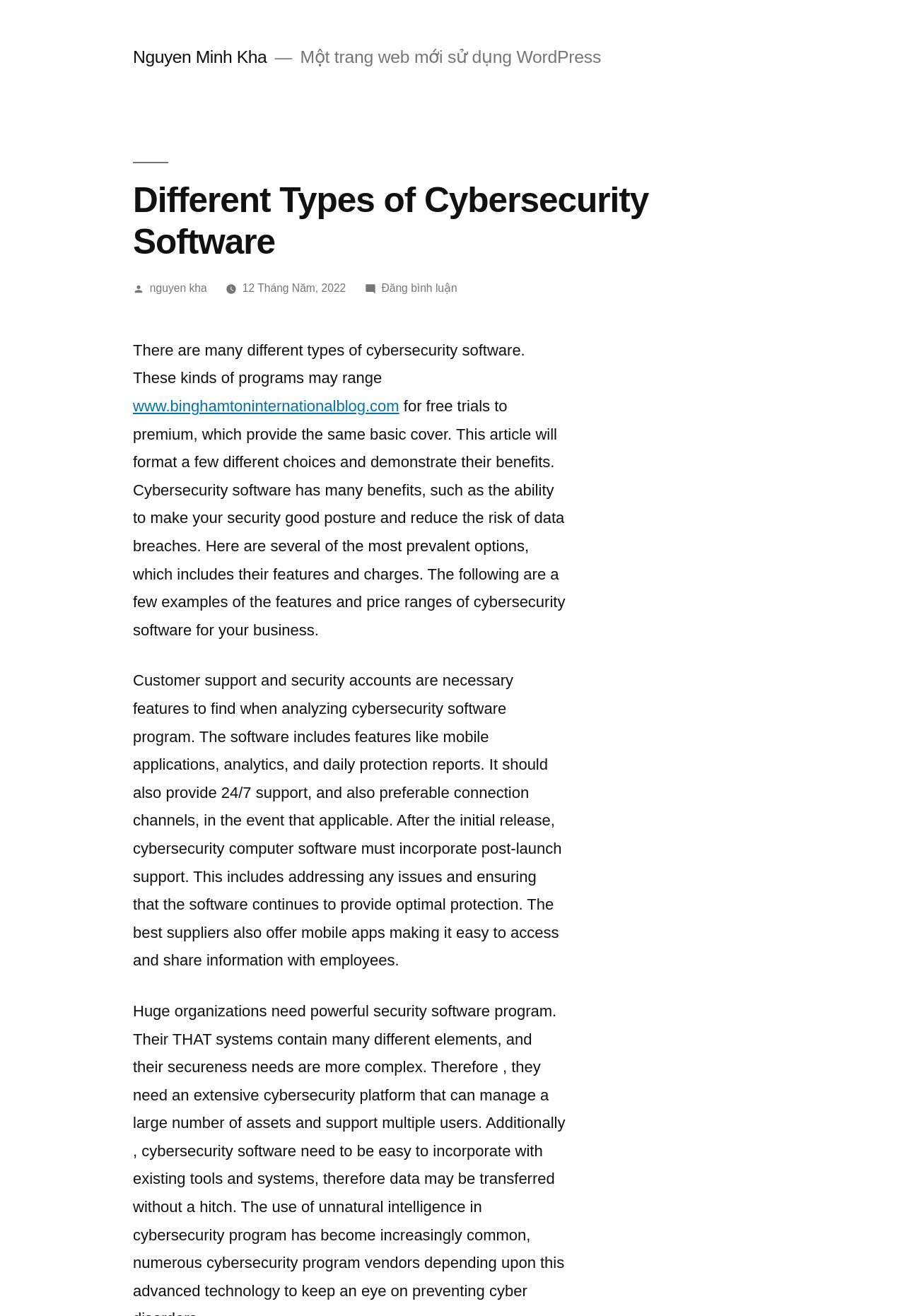What is the date of the article?
Examine the screenshot and reply with a single word or phrase.

12 Tháng Năm, 2022